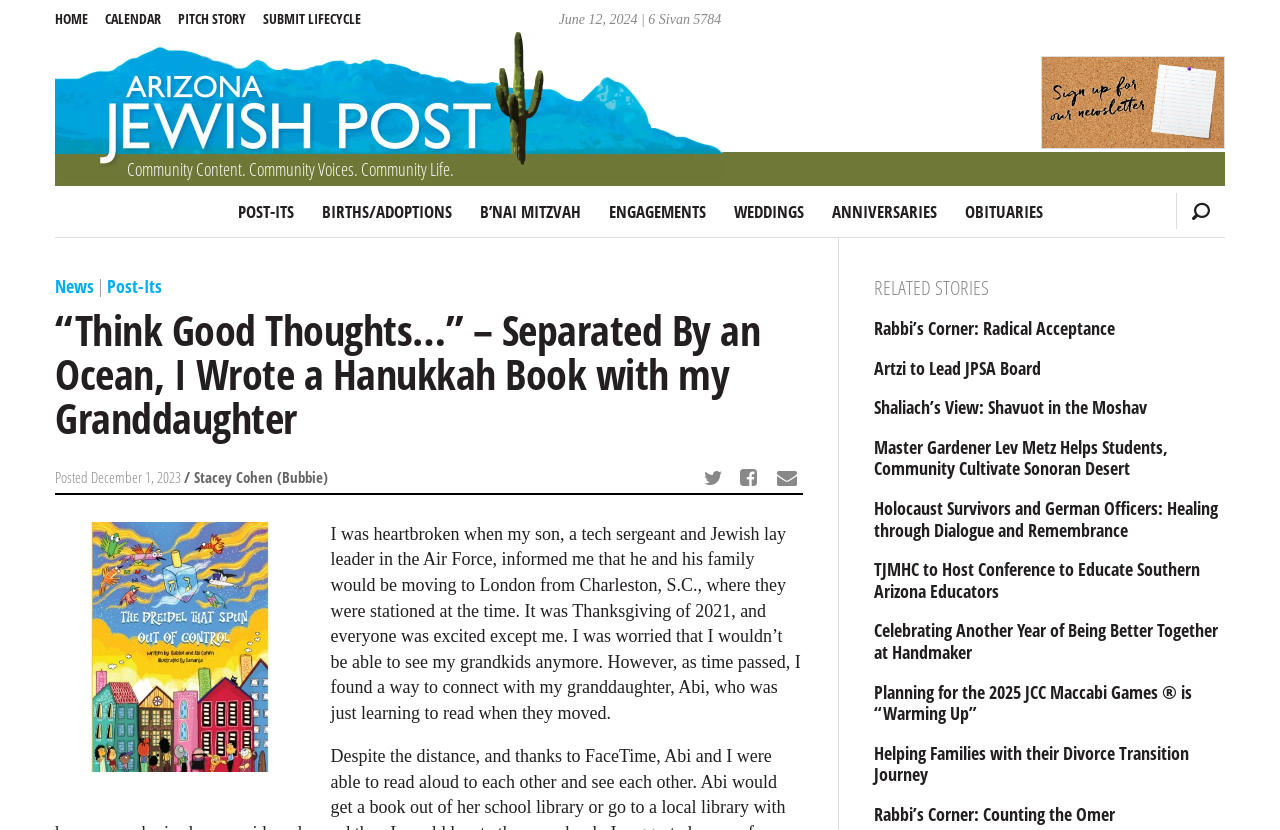Describe every aspect of the webpage in a detailed manner.

This webpage is an article from the AZ Jewish Post, with the title "“Think Good Thoughts…” – Separated By an Ocean, I Wrote a Hanukkah Book with my Granddaughter". At the top, there is a date "June 12, 2024 | 6 Sivan 5784" and a community content section with a logo and a heading "Community Content. Community Voices. Community Life." Below this, there are several links to different sections of the website, including "POST-ITS", "BIRTHS/ADOPTIONS", "B’NAI MITZVAH", and others.

The main article is divided into sections. The first section has a heading "News | Post-Its" and contains a brief introduction to the article. The article itself is a personal story about the author's experience of writing a Hanukkah book with her granddaughter, who lives in London. The text is accompanied by links to share the article on social media.

To the right of the article, there is a section titled "RELATED STORIES" with several links to other articles, including "Rabbi’s Corner: Radical Acceptance", "Artzi to Lead JPSA Board", and others. These links are arranged vertically, with the most recent article at the top.